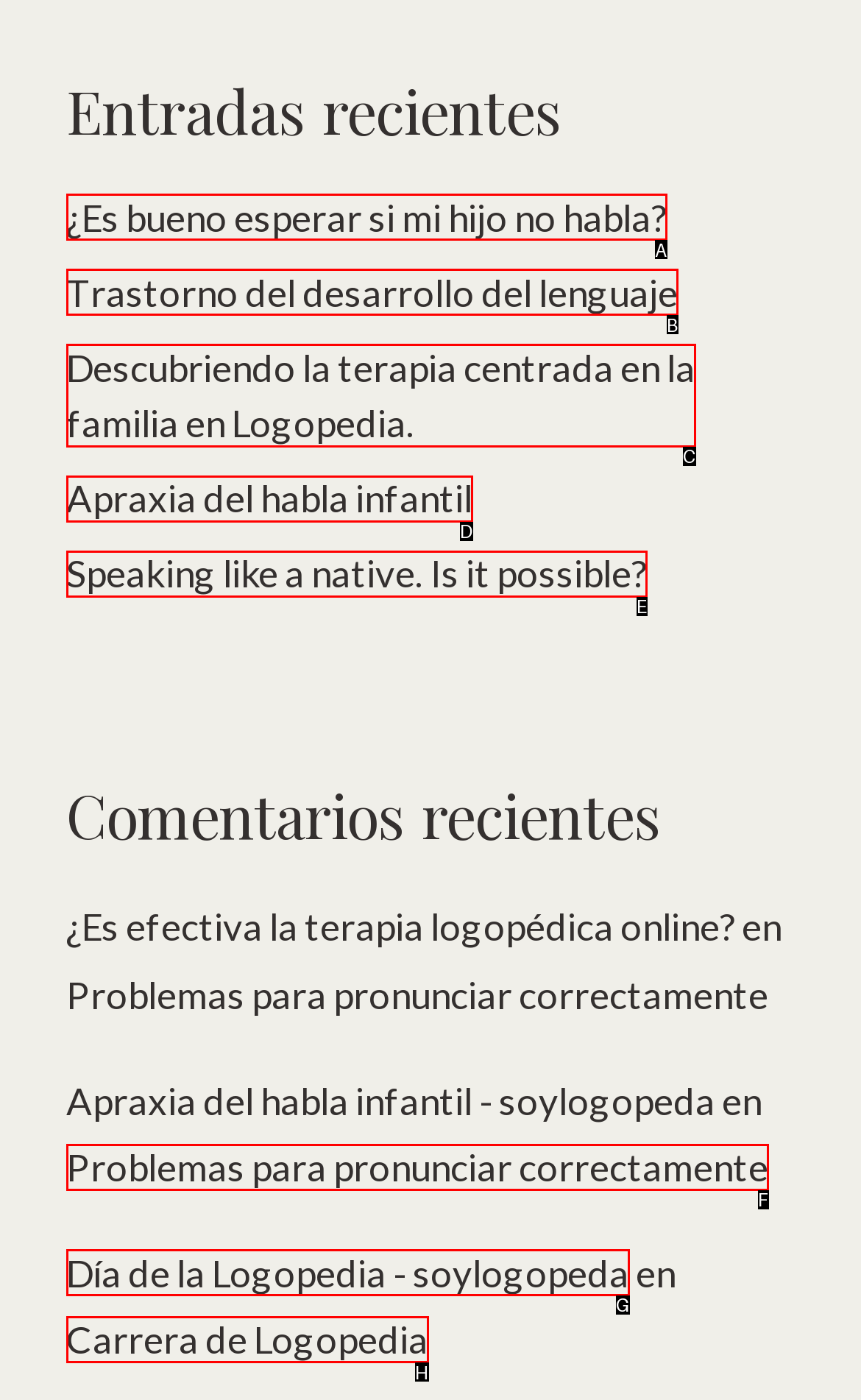Determine the letter of the element to click to accomplish this task: Read the article about 'Apraxia del habla infantil'. Respond with the letter.

D